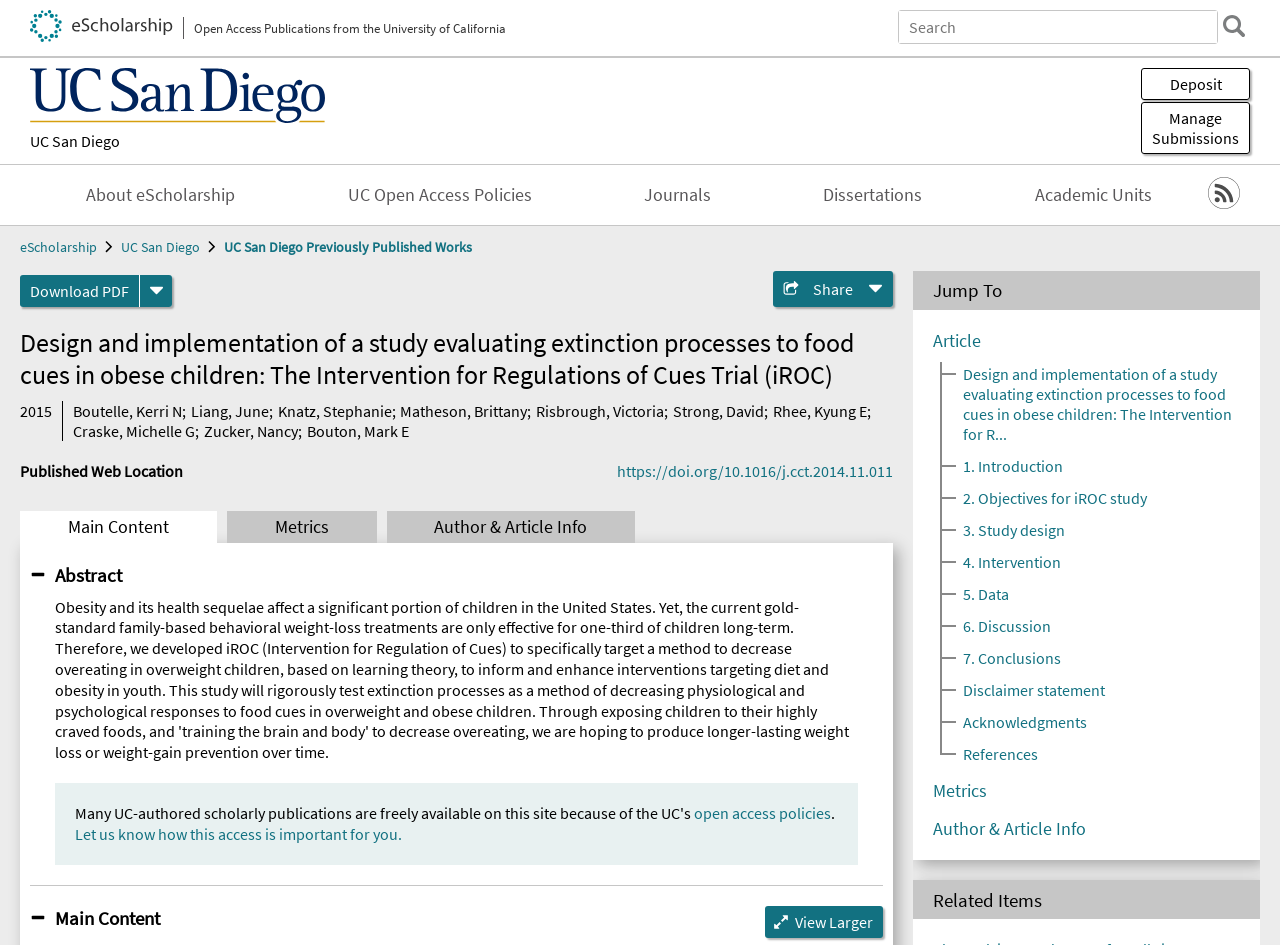Please examine the image and provide a detailed answer to the question: What is the purpose of the 'Deposit' button?

The question asks for the purpose of the 'Deposit' button. By looking at the button element 'Deposit', we can infer that its purpose is to deposit a submission, likely to the eScholarship repository.